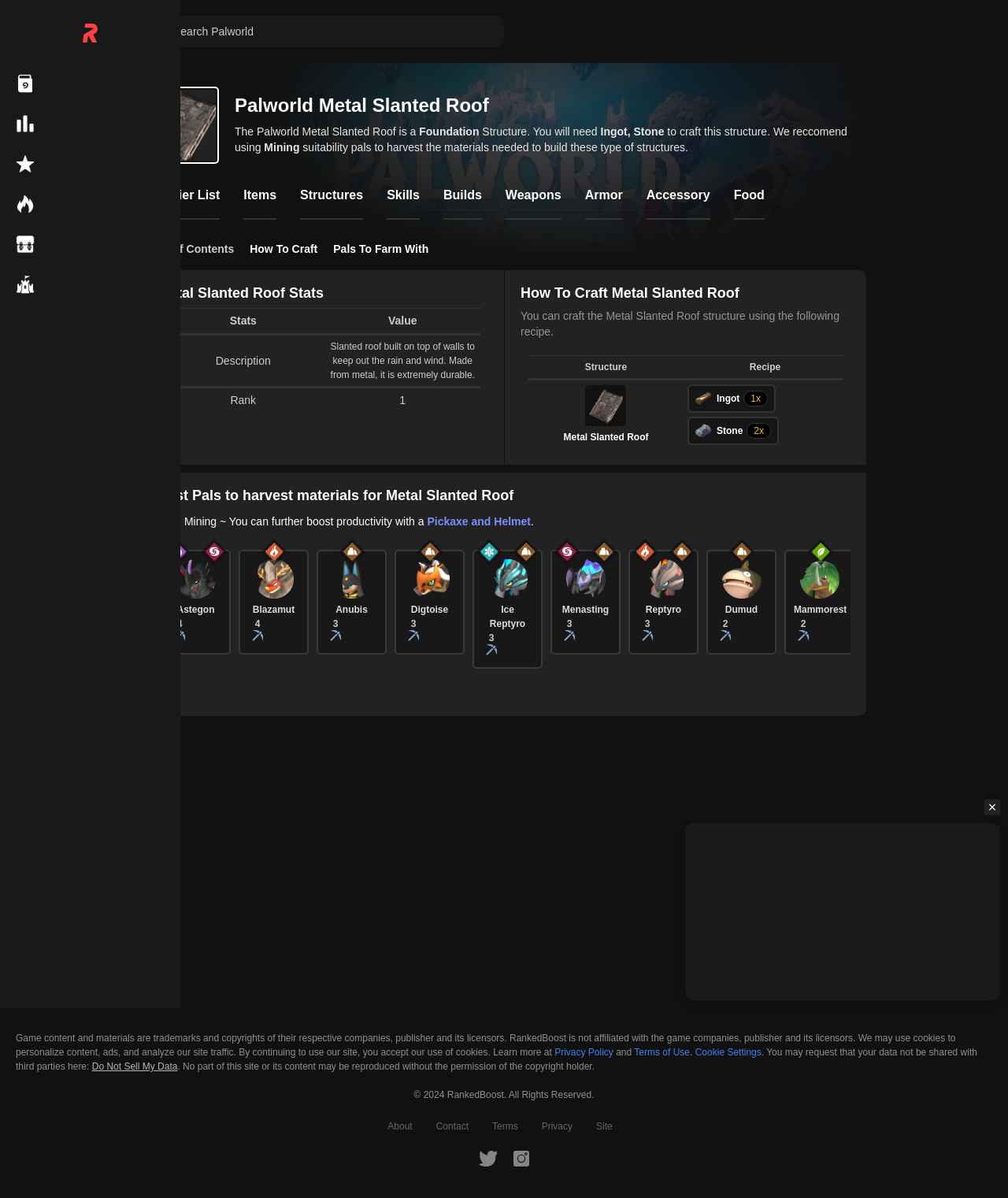Please give a succinct answer using a single word or phrase:
Which pal is recommended for mining?

Astegon